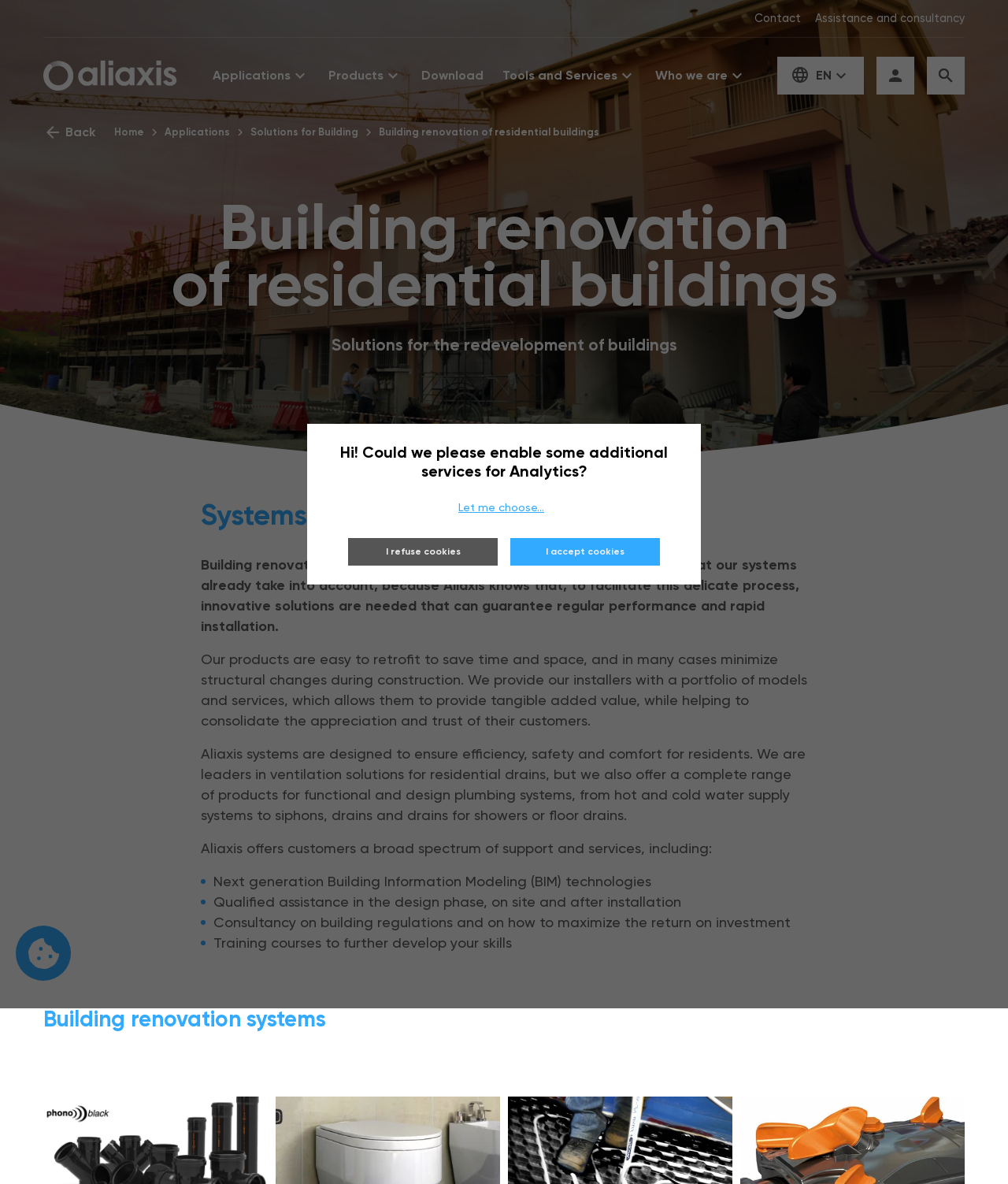Please identify the bounding box coordinates of the element's region that should be clicked to execute the following instruction: "Visit Michigan Neurology Associates & PC". The bounding box coordinates must be four float numbers between 0 and 1, i.e., [left, top, right, bottom].

None